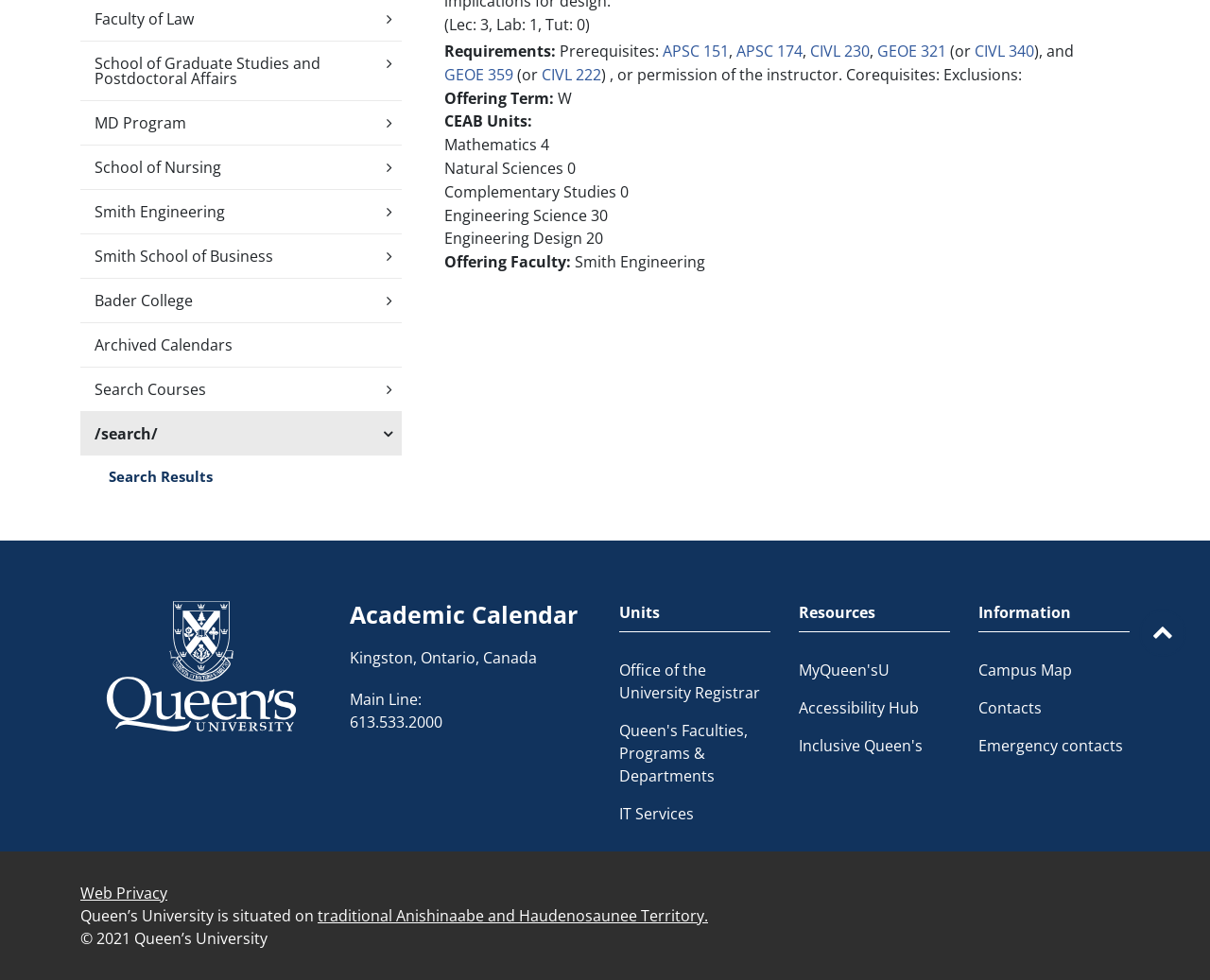Given the description "Smith School of Business", determine the bounding box of the corresponding UI element.

[0.066, 0.239, 0.332, 0.284]